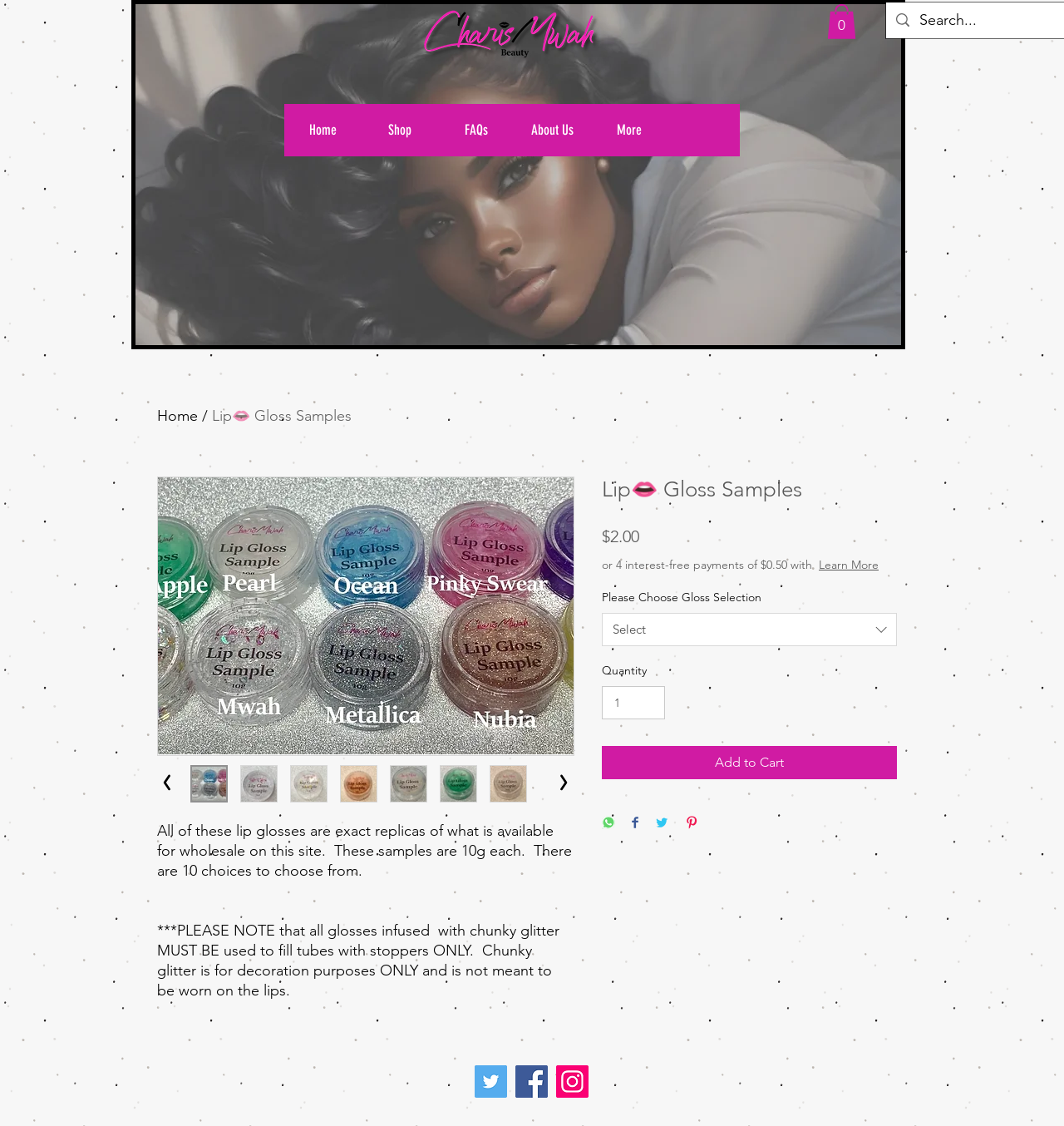How many lip gloss samples can be chosen from?
Provide an in-depth answer to the question, covering all aspects.

According to the webpage, there are 10 choices to choose from for the lip gloss samples, and each sample is 10g.